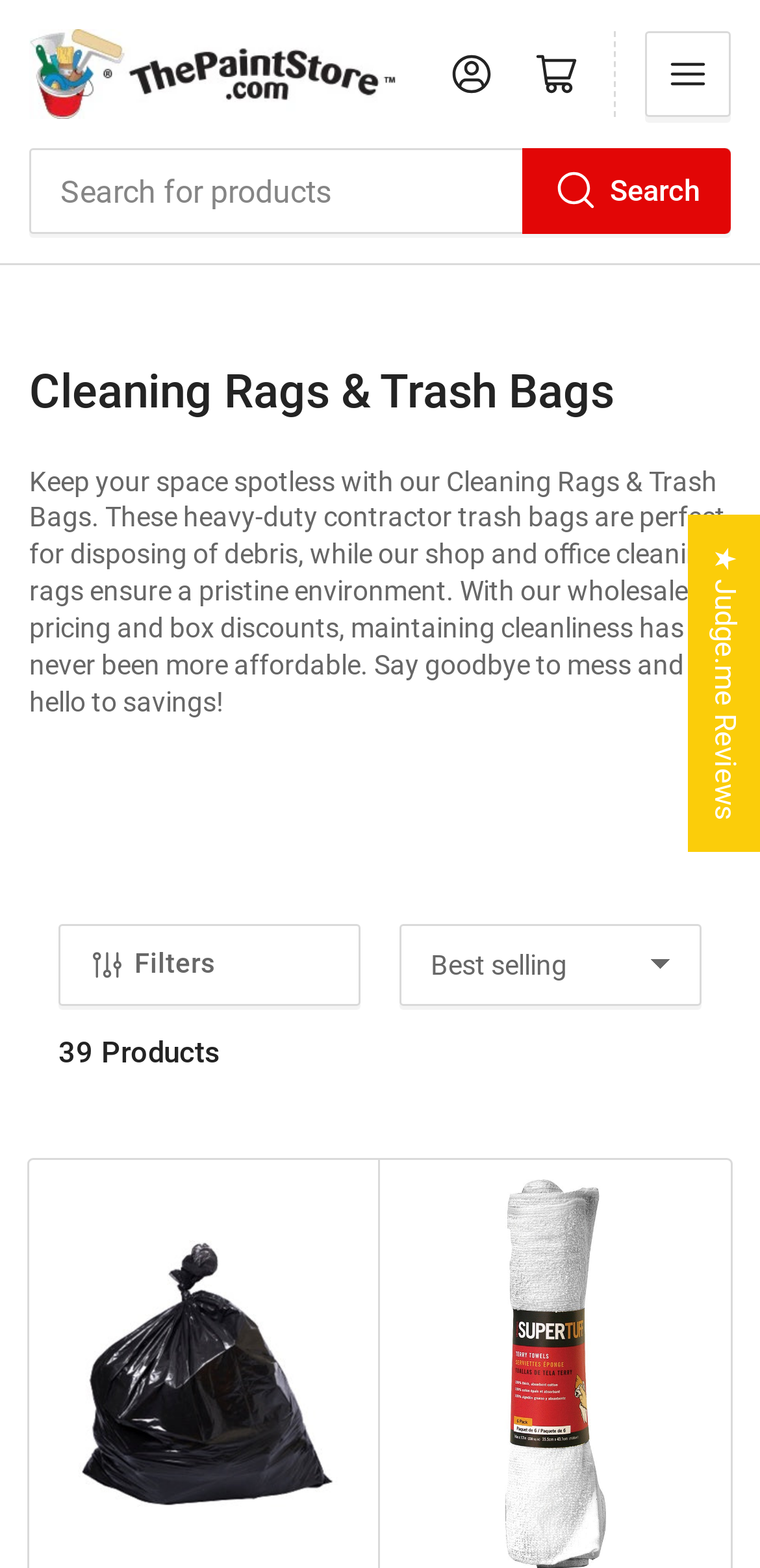Provide a brief response to the question below using one word or phrase:
What type of products are being sold on this webpage?

Cleaning Rags & Trash Bags